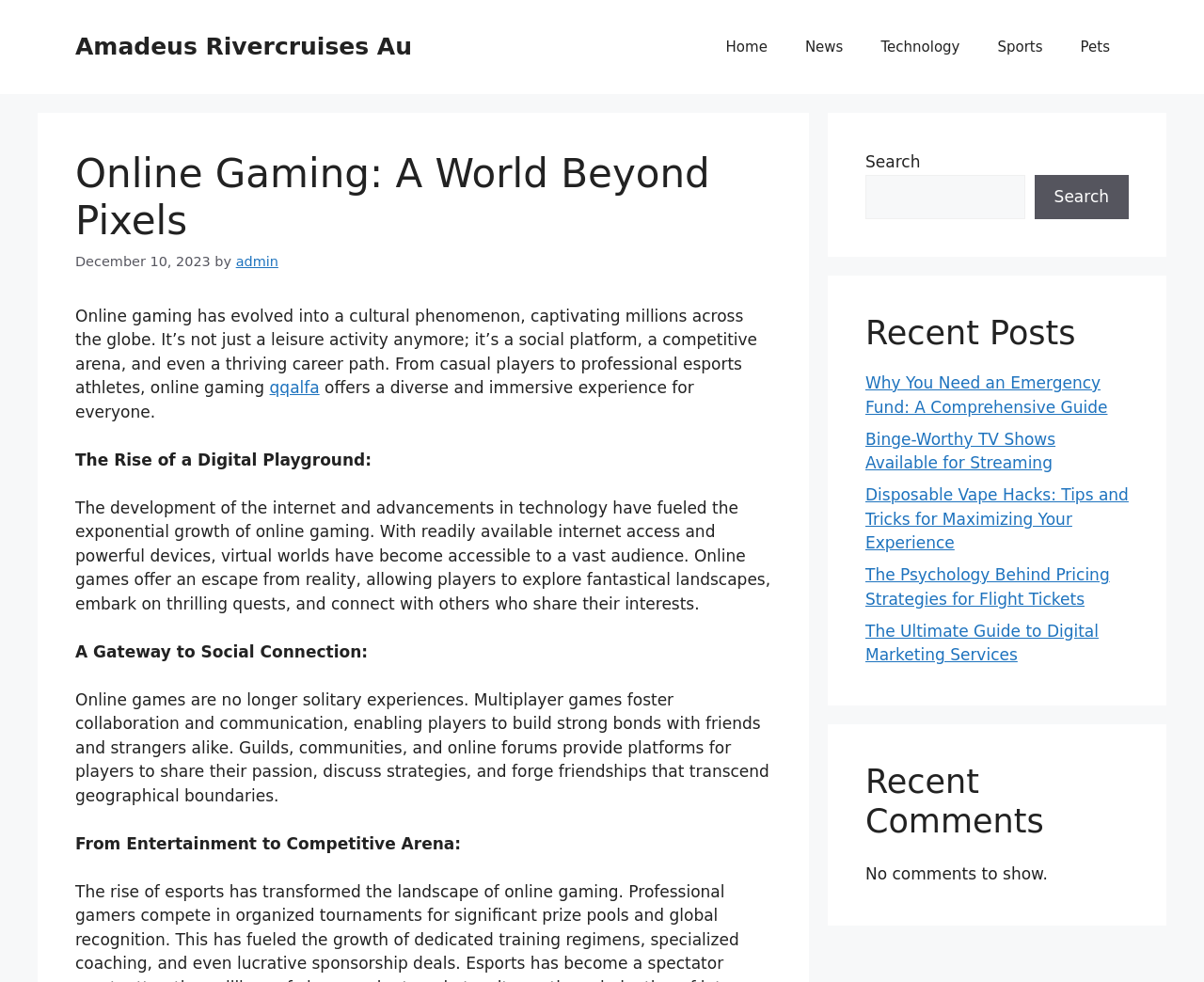Point out the bounding box coordinates of the section to click in order to follow this instruction: "Read the article about Online Gaming".

[0.062, 0.153, 0.641, 0.25]